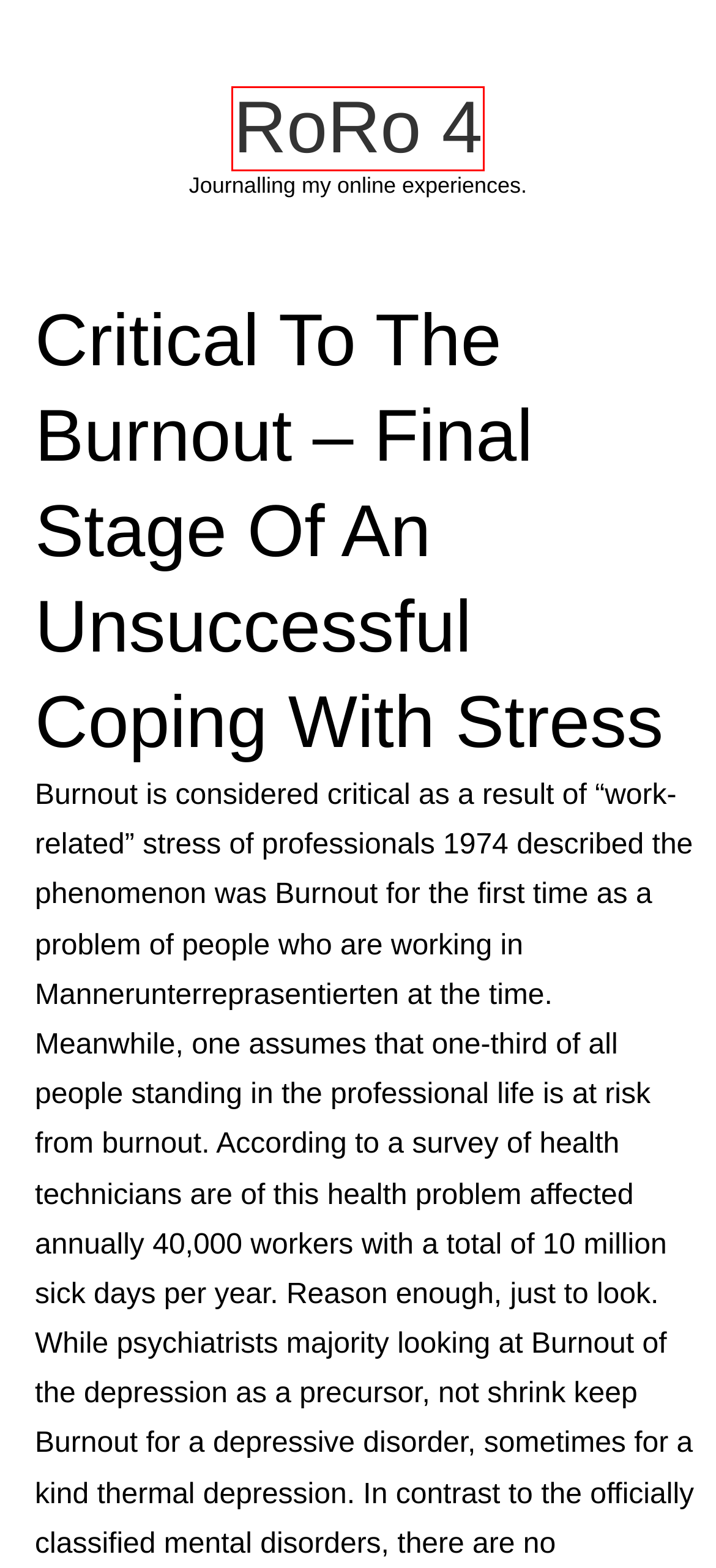Examine the screenshot of the webpage, which has a red bounding box around a UI element. Select the webpage description that best fits the new webpage after the element inside the red bounding box is clicked. Here are the choices:
A. February 2014 – RoRo 4
B. September 2011 – RoRo 4
C. trade – RoRo 4
D. geography – RoRo 4
E. auto and moto – RoRo 4
F. September 2014 – RoRo 4
G. February 2020 – RoRo 4
H. RoRo 4 – Journalling my online experiences.

H